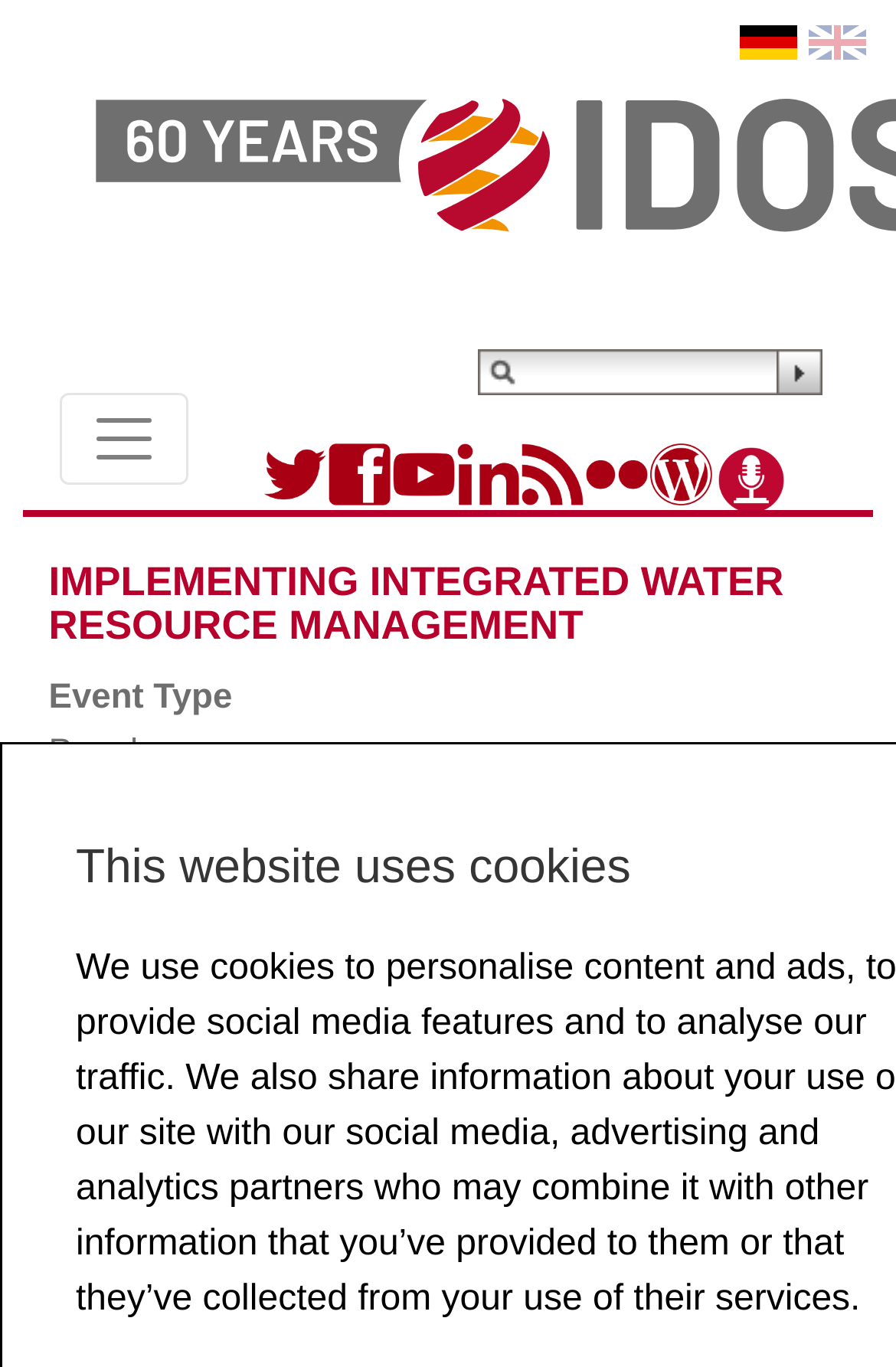Give a succinct answer to this question in a single word or phrase: 
How many search fields are available?

1